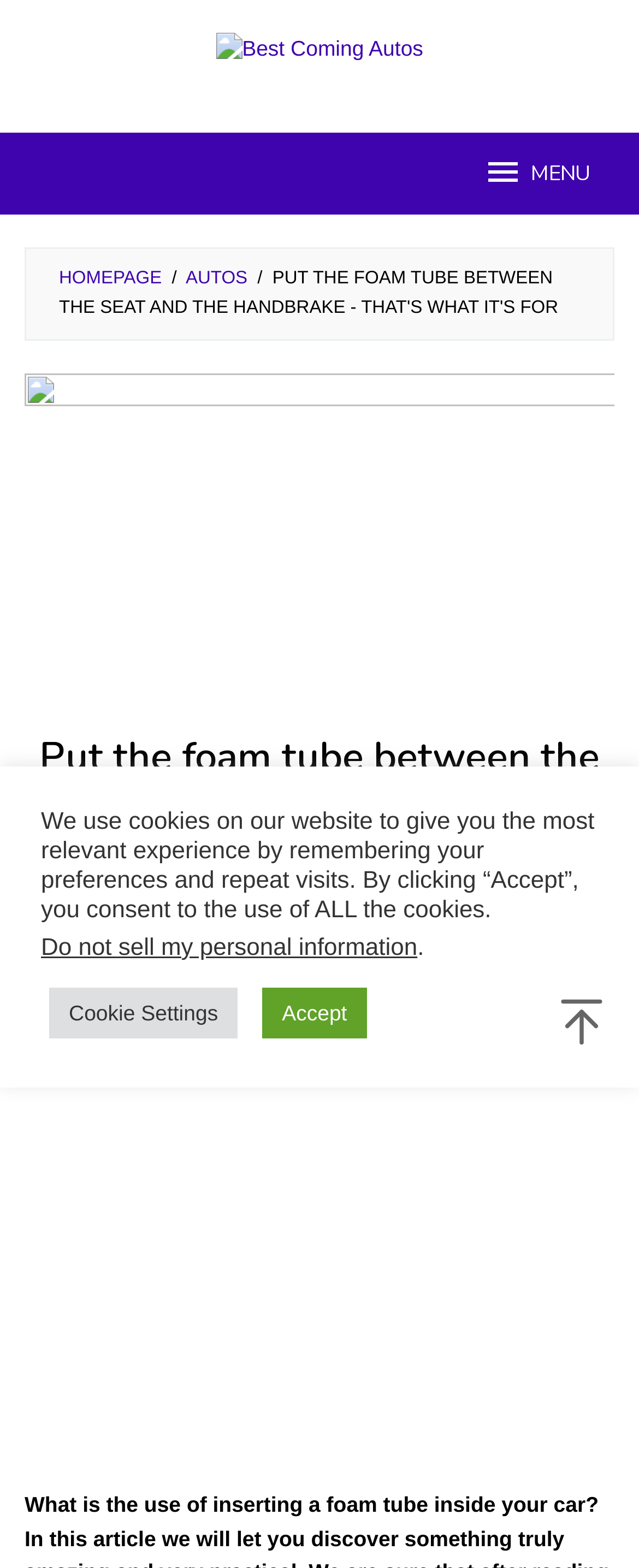What is the name of the website?
Respond to the question with a single word or phrase according to the image.

Best Coming Autos